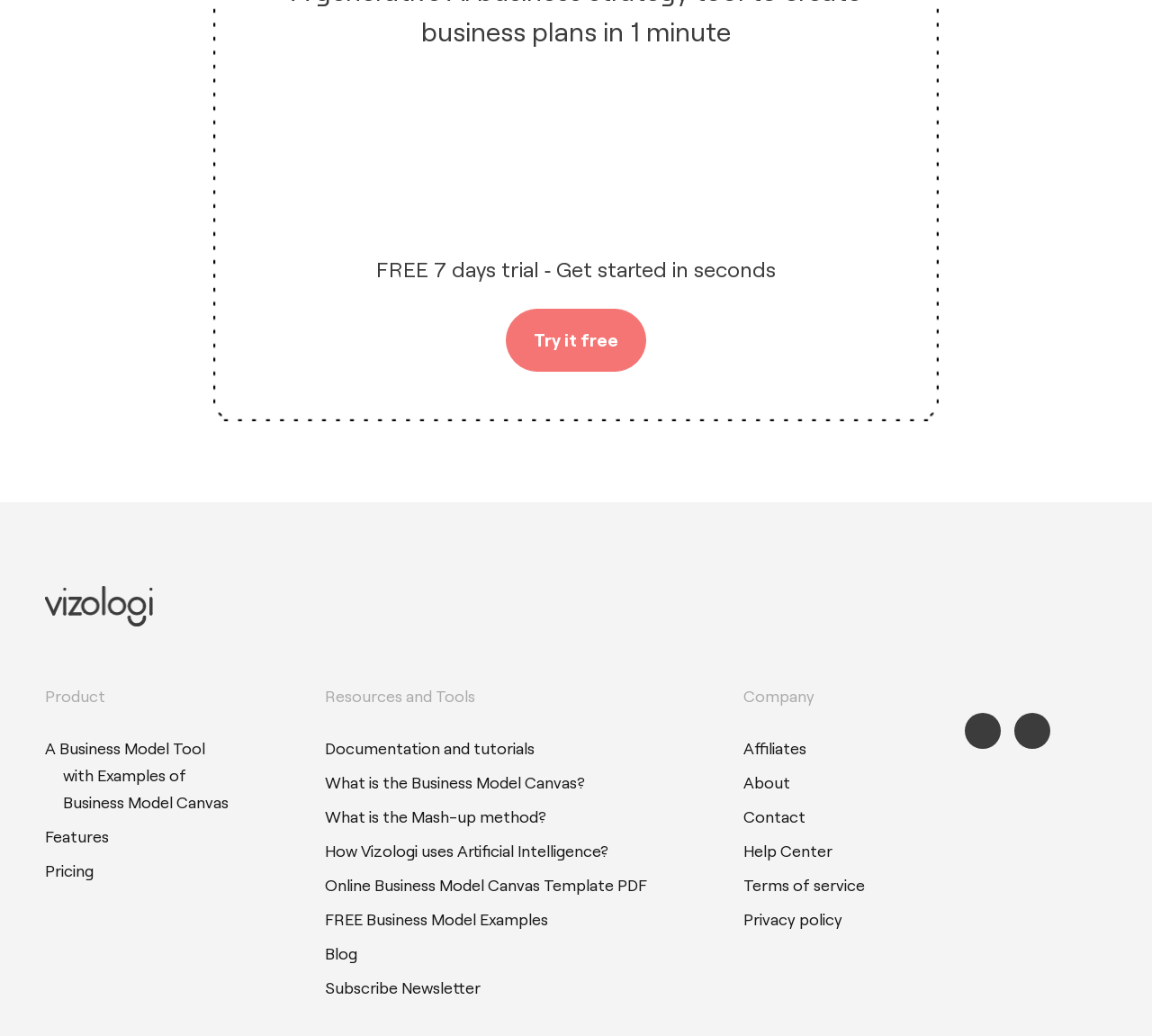What is the last link under the 'Company' section?
Provide a detailed answer to the question using information from the image.

The last link under the 'Company' section can be found in the layout table with the bounding box coordinates [0.645, 0.661, 0.751, 0.973], which is 'Privacy policy'.